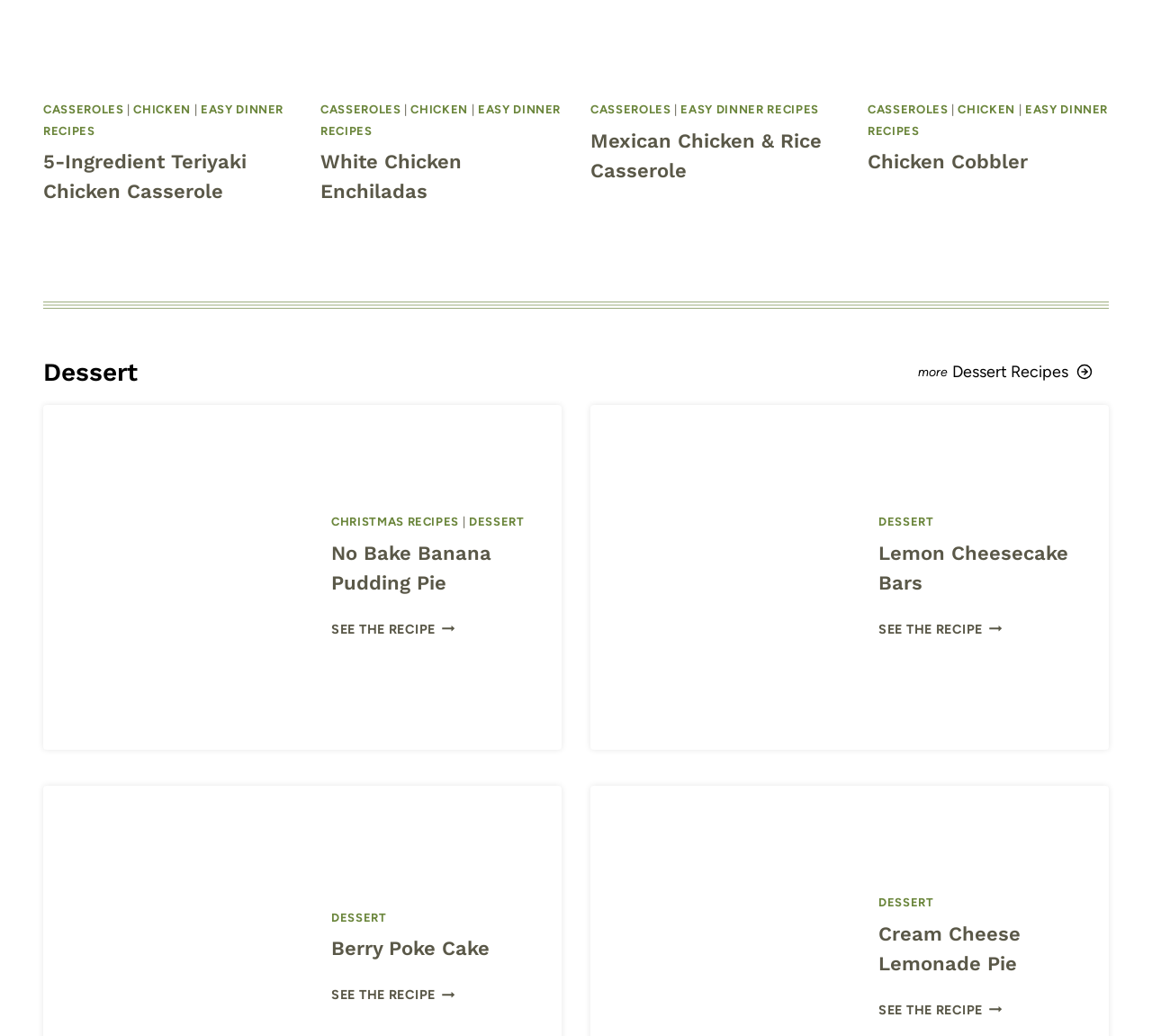Specify the bounding box coordinates for the region that must be clicked to perform the given instruction: "Click on the 'Lemon cheesecake bars on a white plate.' link".

[0.512, 0.391, 0.738, 0.723]